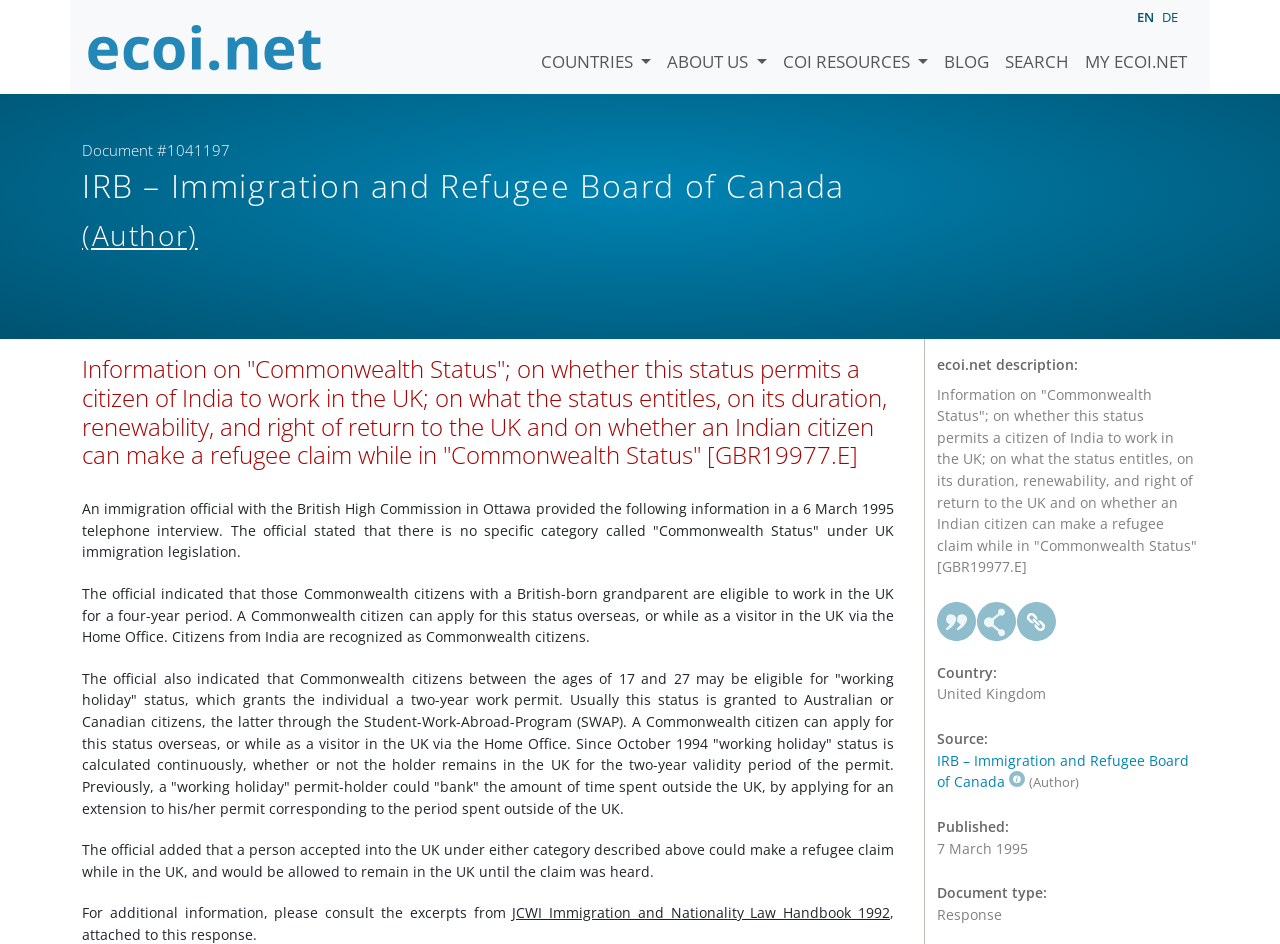Review the image closely and give a comprehensive answer to the question: Who provided the information on 'Commonwealth Status'?

The information on 'Commonwealth Status' was provided by an immigration official with the British High Commission in Ottawa, as stated in the main content of the webpage.